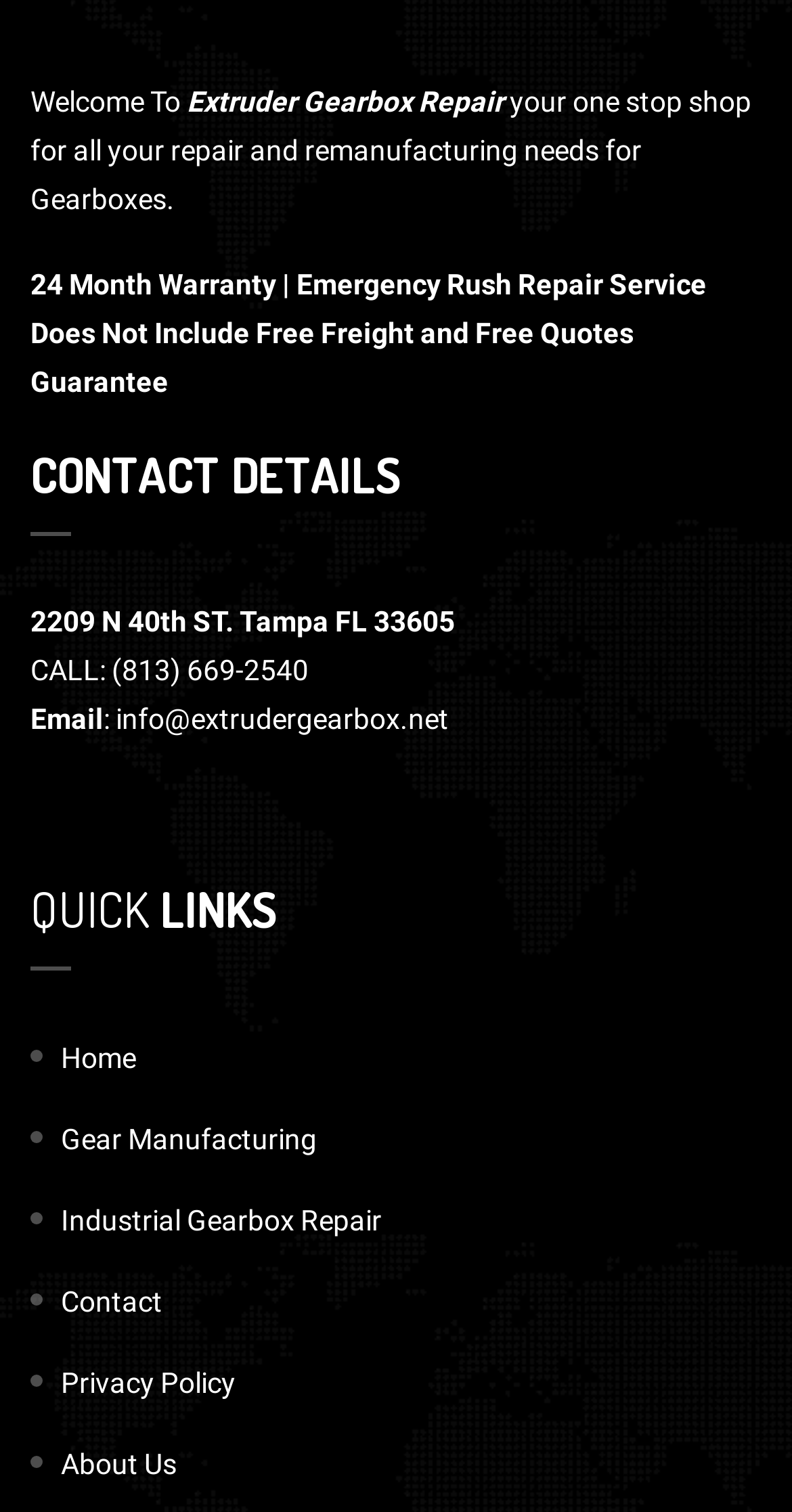What is the purpose of the website?
Answer the question with a thorough and detailed explanation.

I inferred the purpose of the website by looking at the static text elements that mention 'Extruder Gearbox Repair' and 'your one stop shop for all your repair and remanufacturing needs for Gearboxes'.